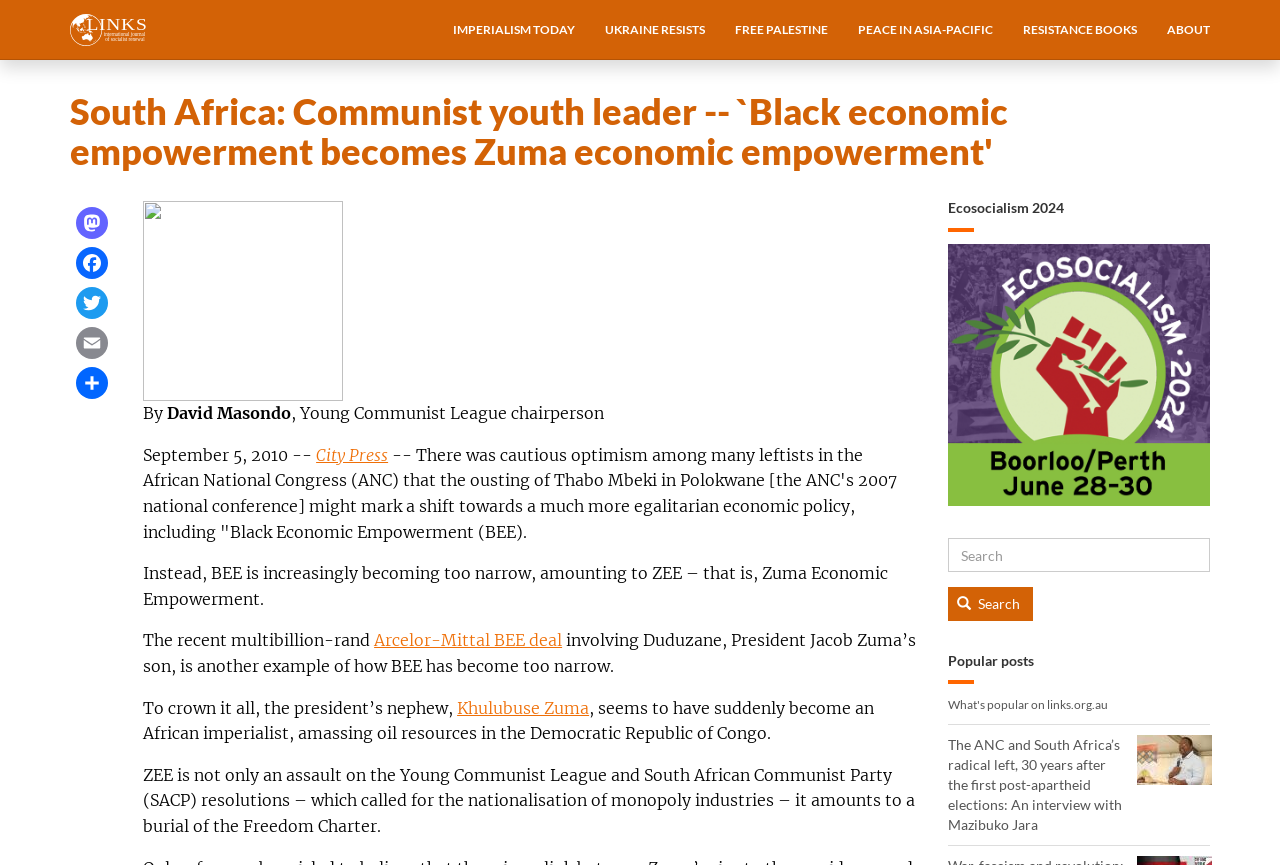Determine the main heading text of the webpage.

South Africa: Communist youth leader -- `Black economic empowerment becomes Zuma economic empowerment'